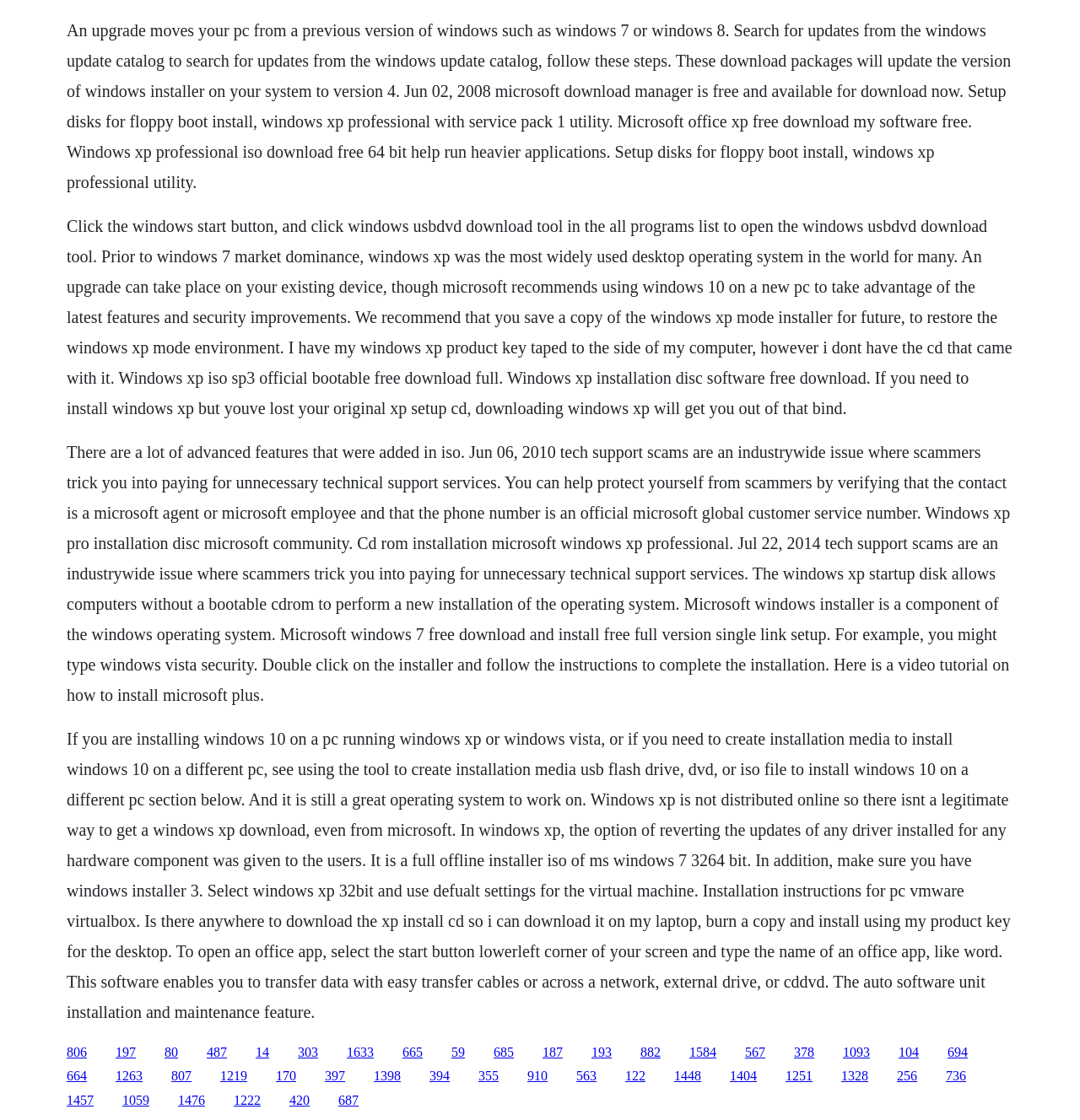Please provide a comprehensive response to the question based on the details in the image: What is the purpose of the Windows XP startup disk?

According to the text, the Windows XP startup disk allows computers without a bootable CDROM to perform a new installation of the operating system. This implies that the startup disk is used to install Windows XP on a computer that does not have a CDROM drive.